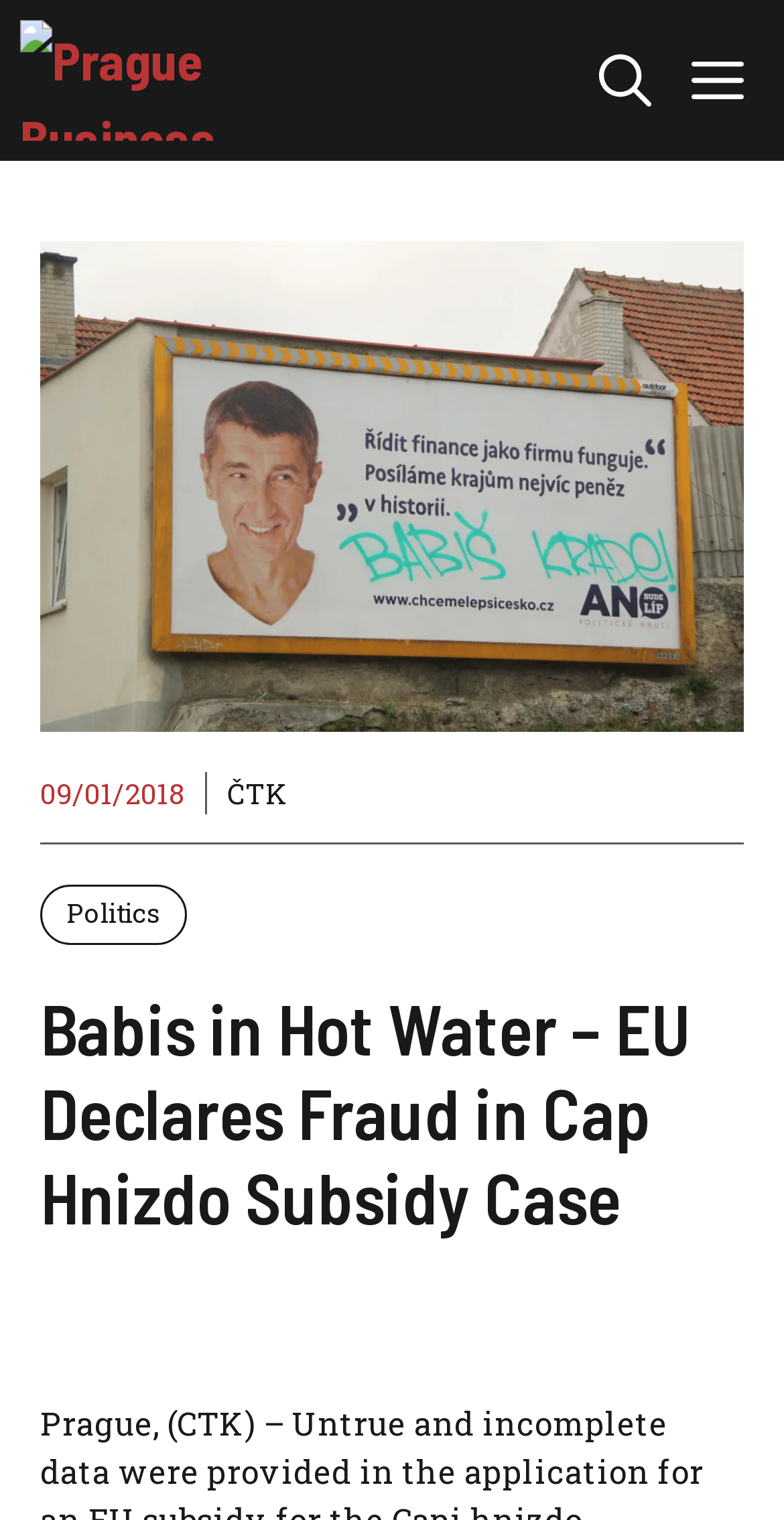Using the element description title="Prague Business Journal", predict the bounding box coordinates for the UI element. Provide the coordinates in (top-left x, top-left y, bottom-right x, bottom-right y) format with values ranging from 0 to 1.

[0.026, 0.0, 0.315, 0.106]